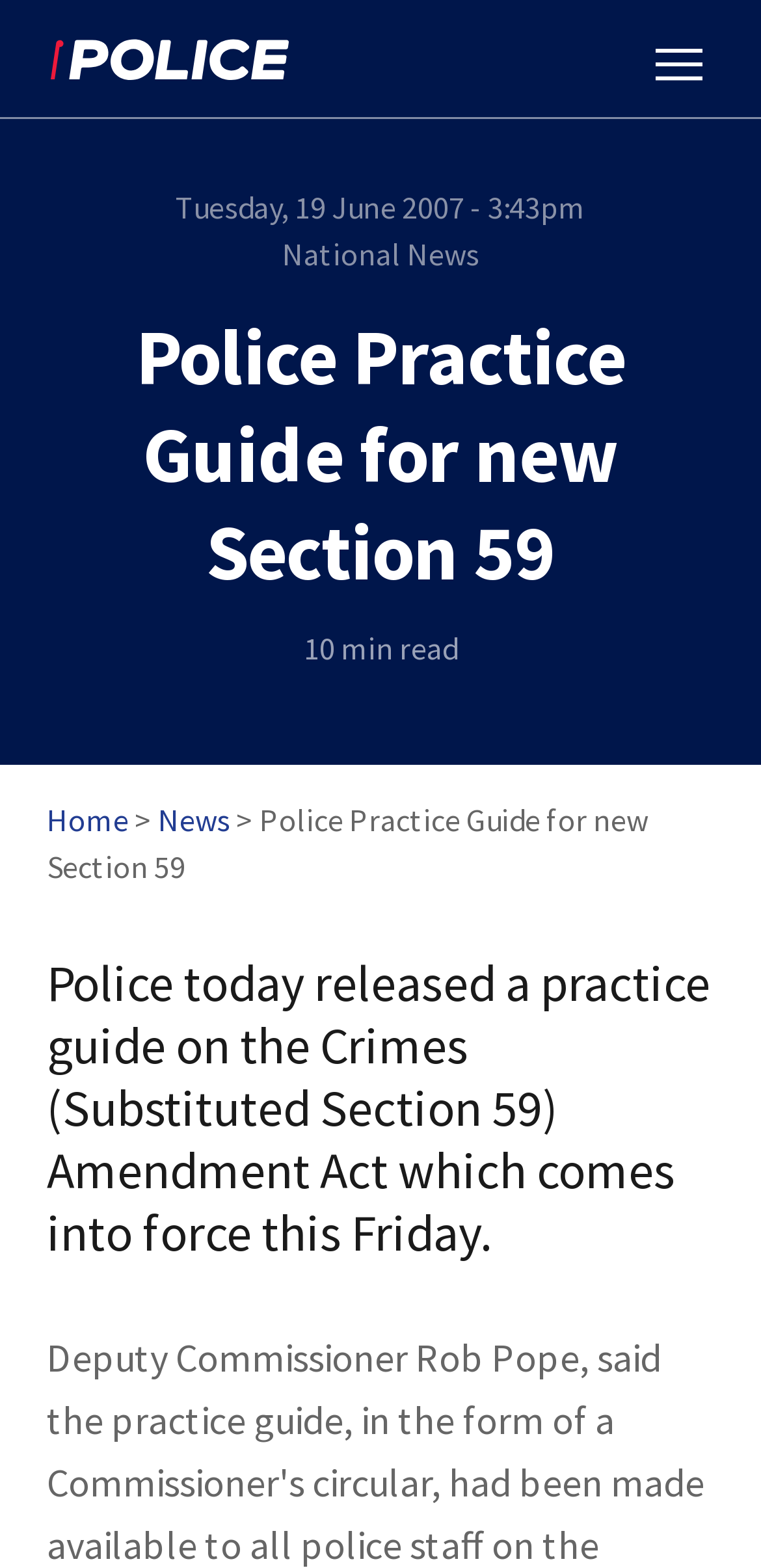Given the element description News, identify the bounding box coordinates for the UI element on the webpage screenshot. The format should be (top-left x, top-left y, bottom-right x, bottom-right y), with values between 0 and 1.

[0.208, 0.51, 0.303, 0.535]